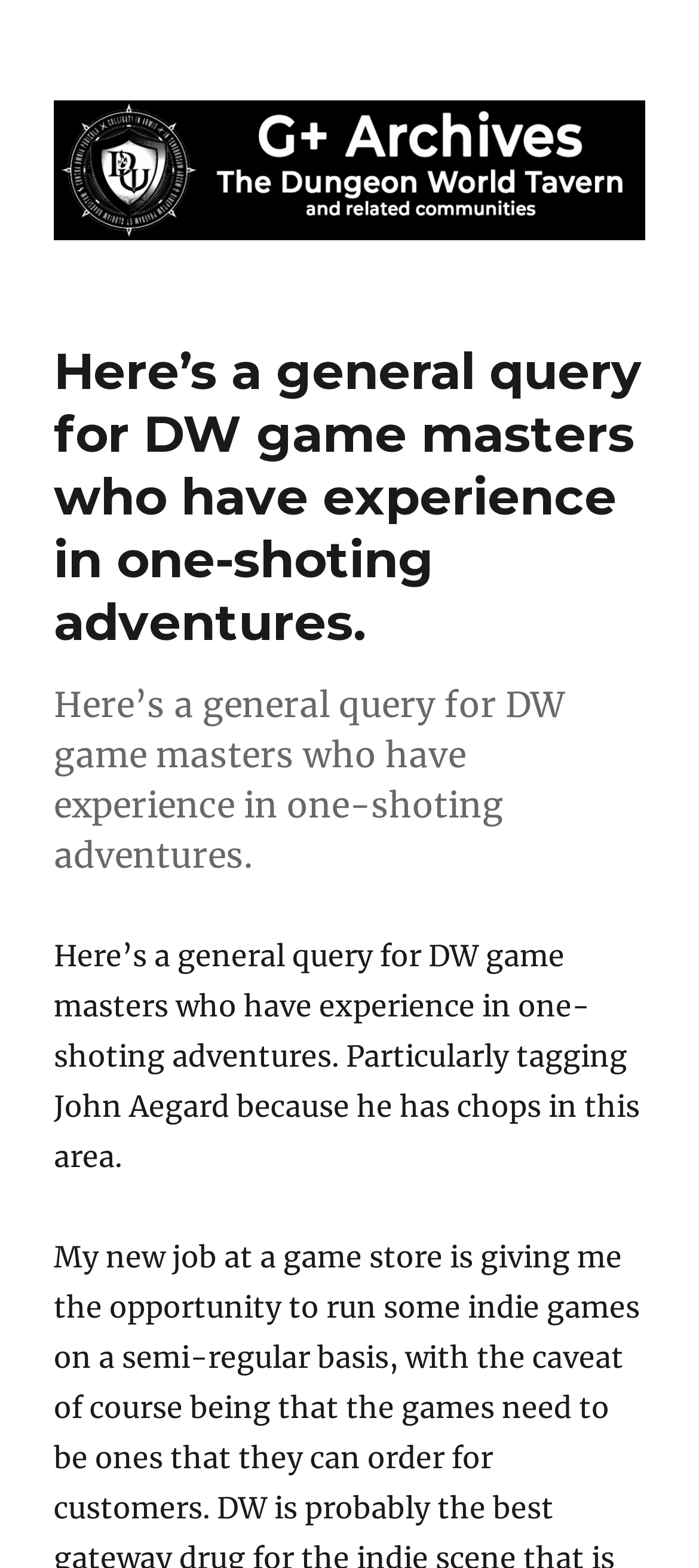Locate the bounding box of the UI element defined by this description: "Dungeon World Tavern G+ Archives". The coordinates should be given as four float numbers between 0 and 1, formatted as [left, top, right, bottom].

[0.077, 0.048, 0.908, 0.112]